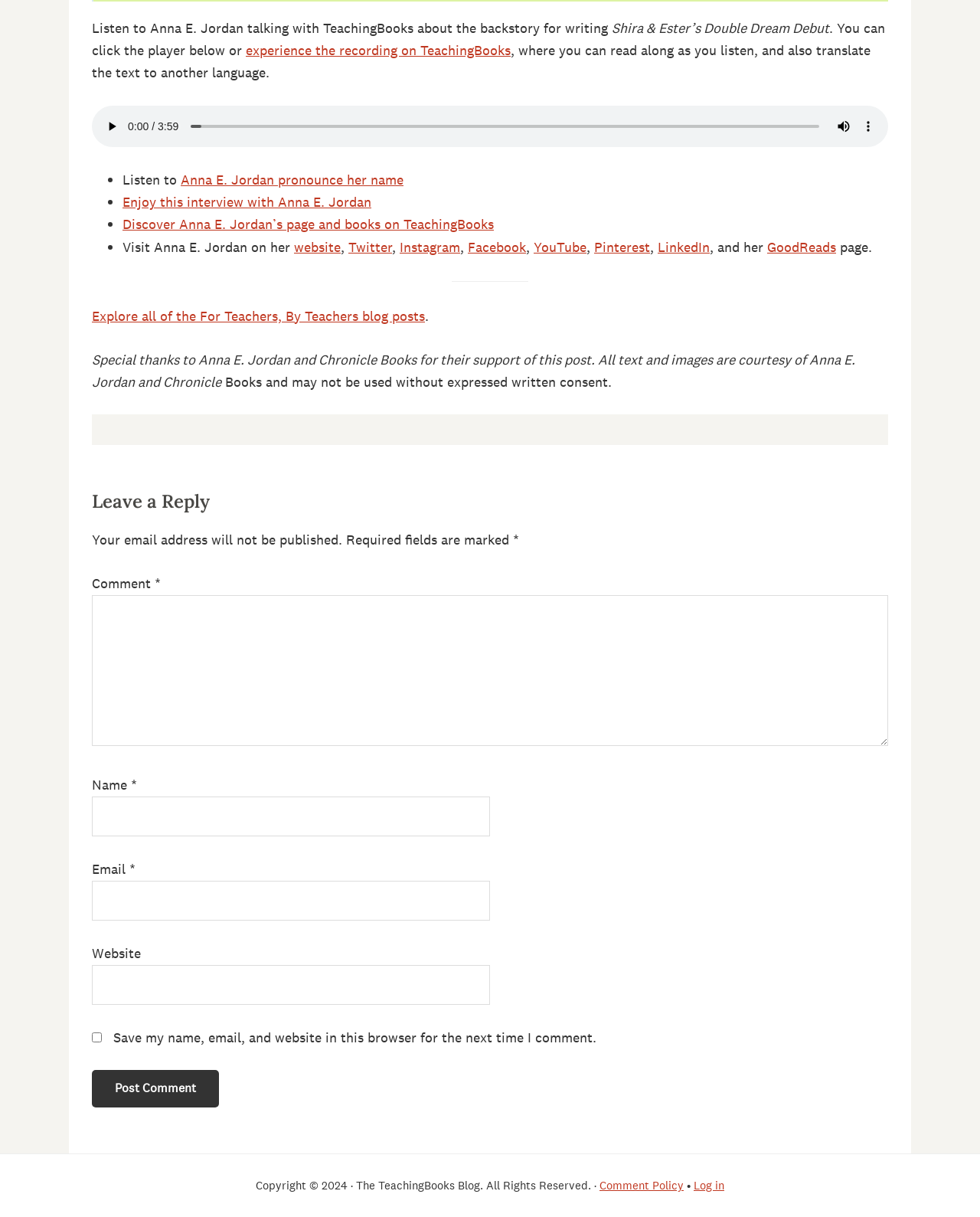How can I read along as I listen to the recording?
Based on the image, provide a one-word or brief-phrase response.

On TeachingBooks